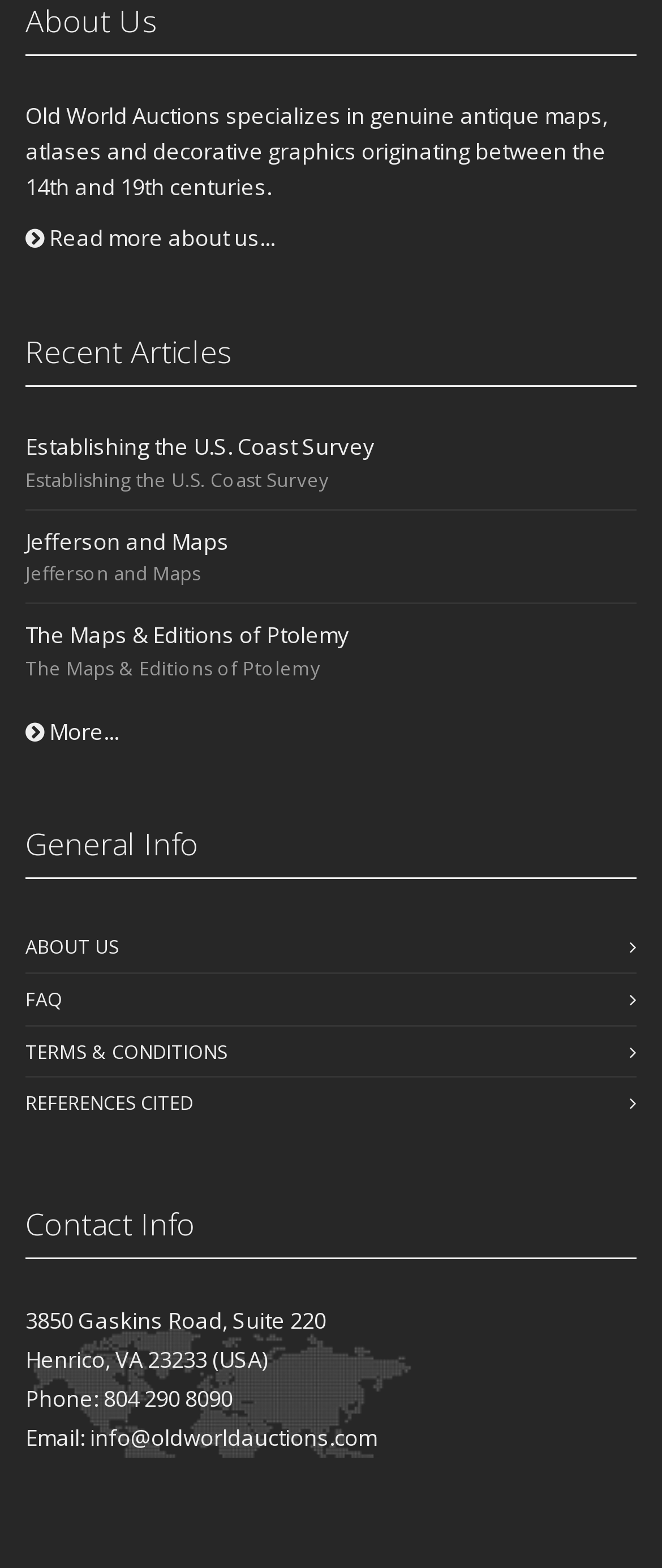Look at the image and give a detailed response to the following question: What type of items does Old World Auctions specialize in?

Based on the static text at the top of the webpage, 'Old World Auctions specializes in genuine antique maps, atlases and decorative graphics originating between the 14th and 19th centuries.', we can determine that Old World Auctions specializes in antique maps, atlases, and decorative graphics.